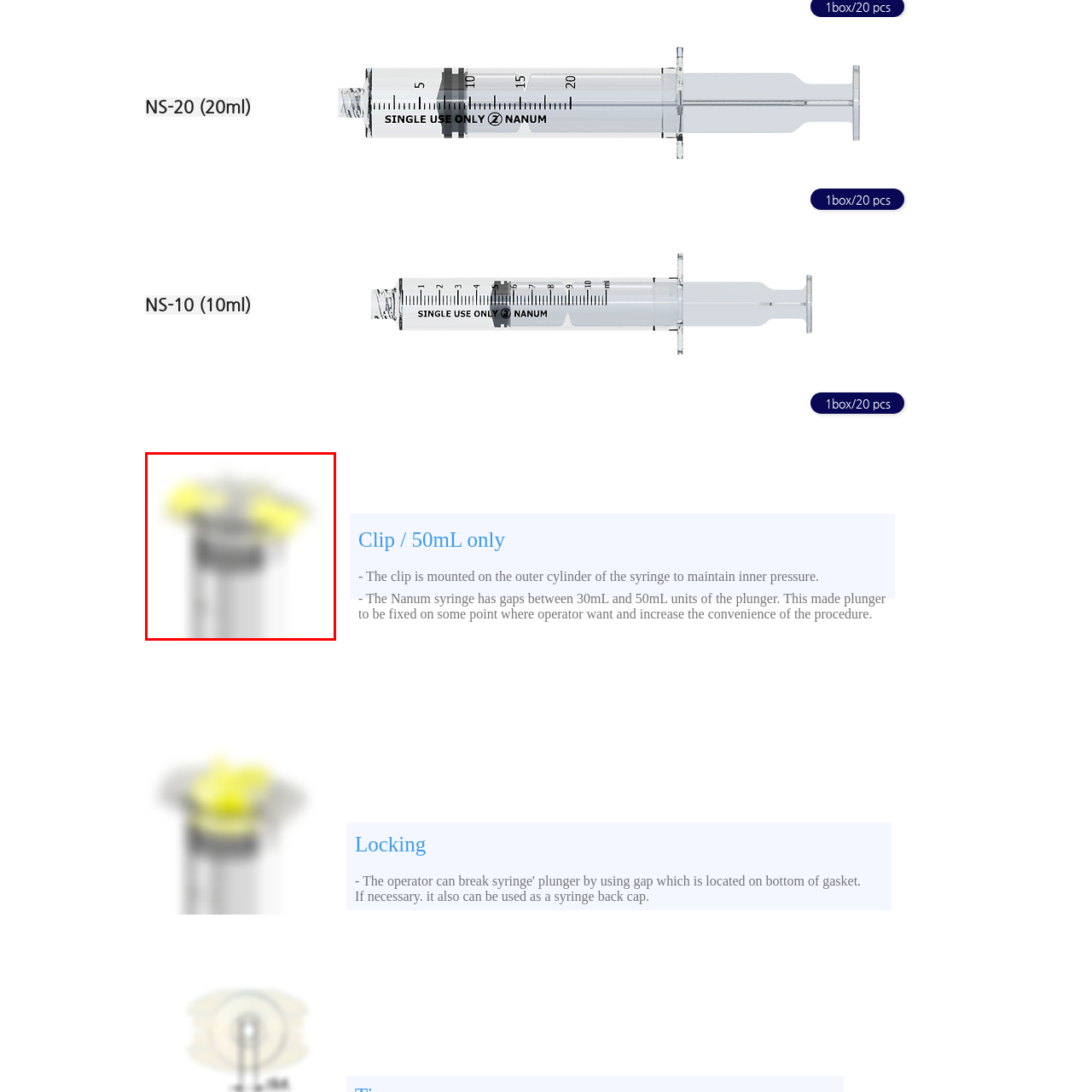Look at the image inside the red boundary and respond to the question with a single word or phrase: What is the background of the image?

Minimalist